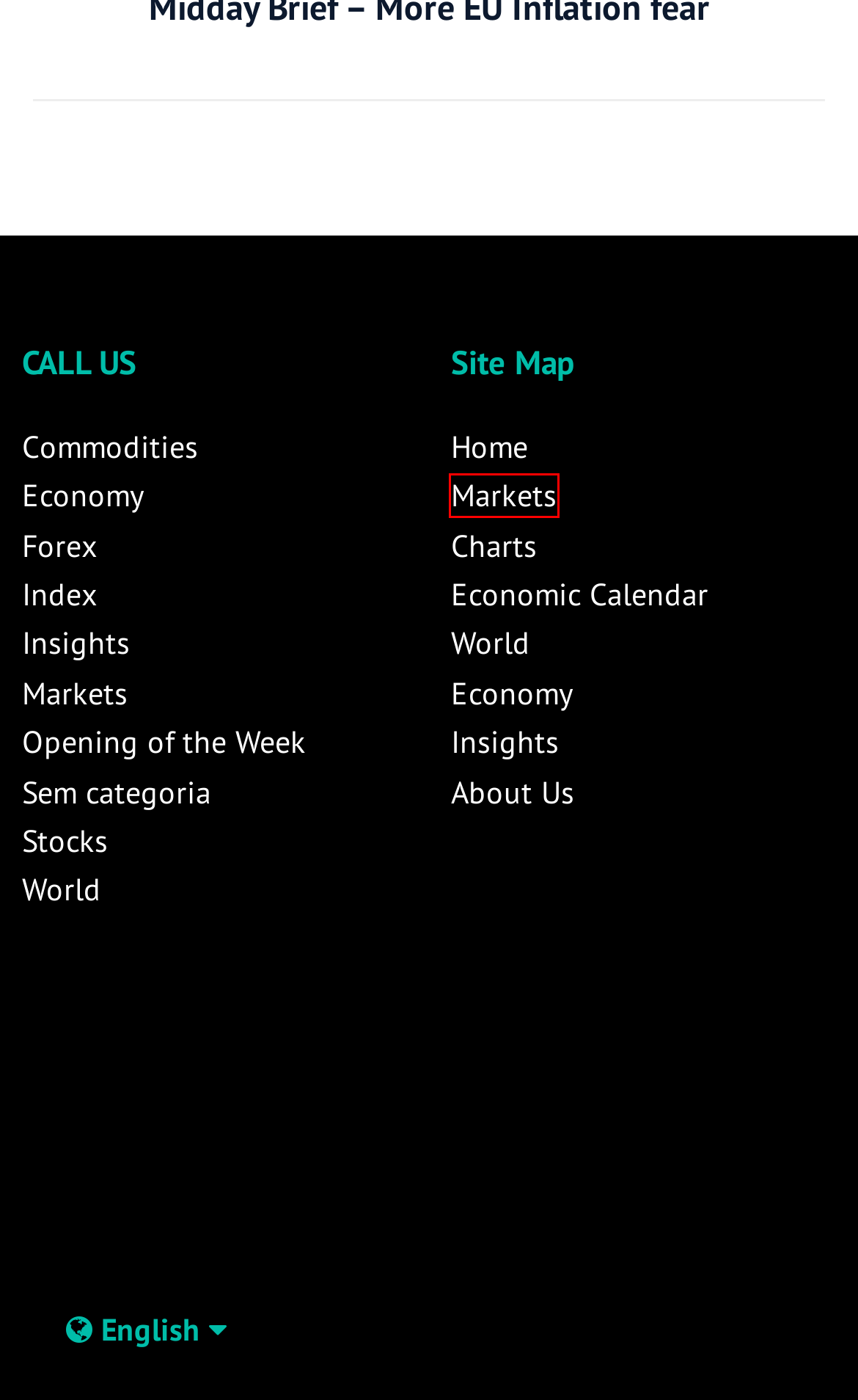You are provided with a screenshot of a webpage containing a red rectangle bounding box. Identify the webpage description that best matches the new webpage after the element in the bounding box is clicked. Here are the potential descriptions:
A. Sem categoria Archives - Youtrading UK
B. Economy Archives - Youtrading UK
C. BoE Archives - Youtrading UK
D. Economic Calendar - Youtrading UK
E. Privacy Policy - Youtrading UK
F. EURUSD Archives - Youtrading UK
G. Forex Archives - Youtrading UK
H. Markets Archives - Youtrading UK

H